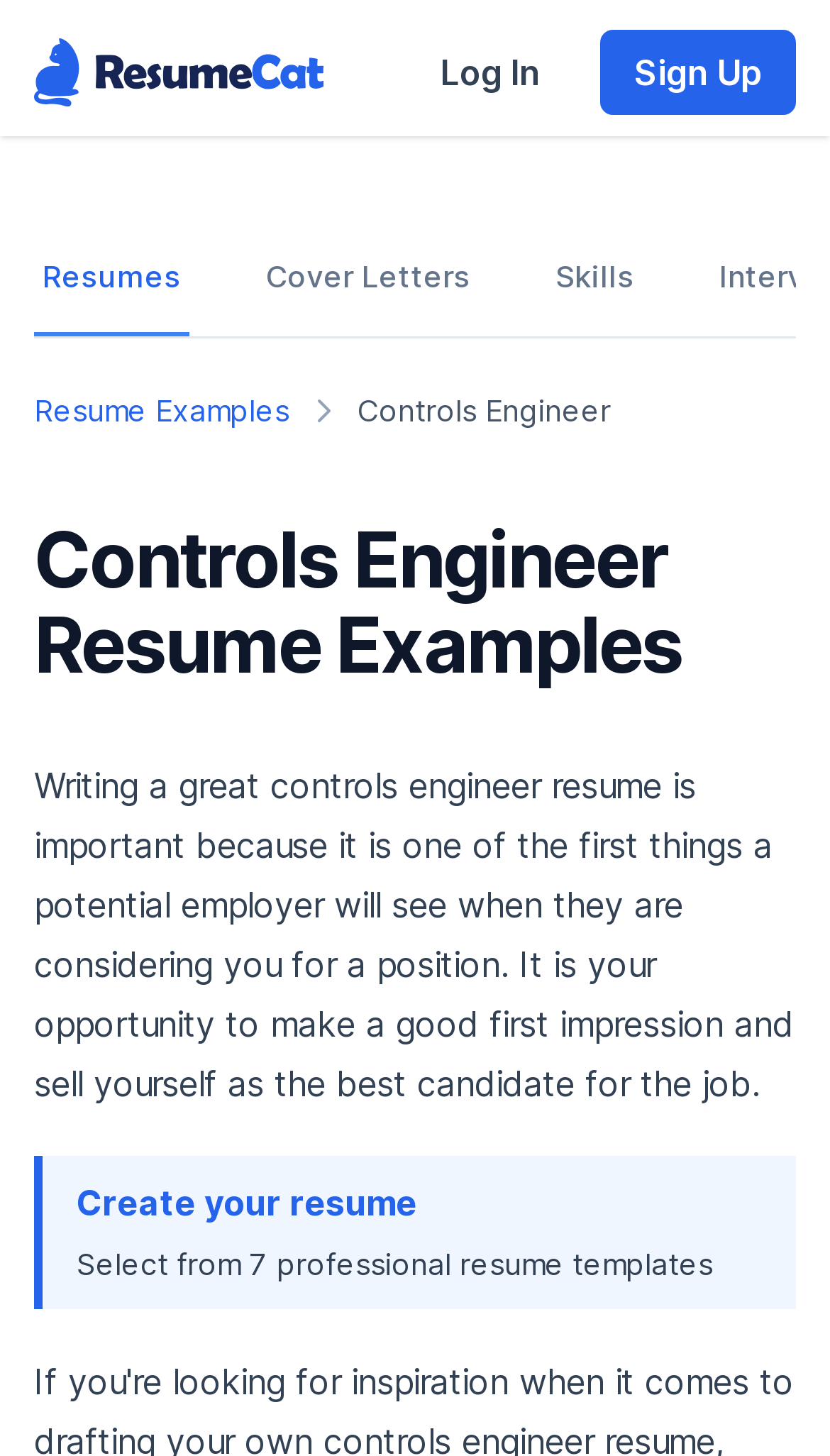Please identify the bounding box coordinates for the region that you need to click to follow this instruction: "Log in to the website".

[0.49, 0.02, 0.692, 0.079]